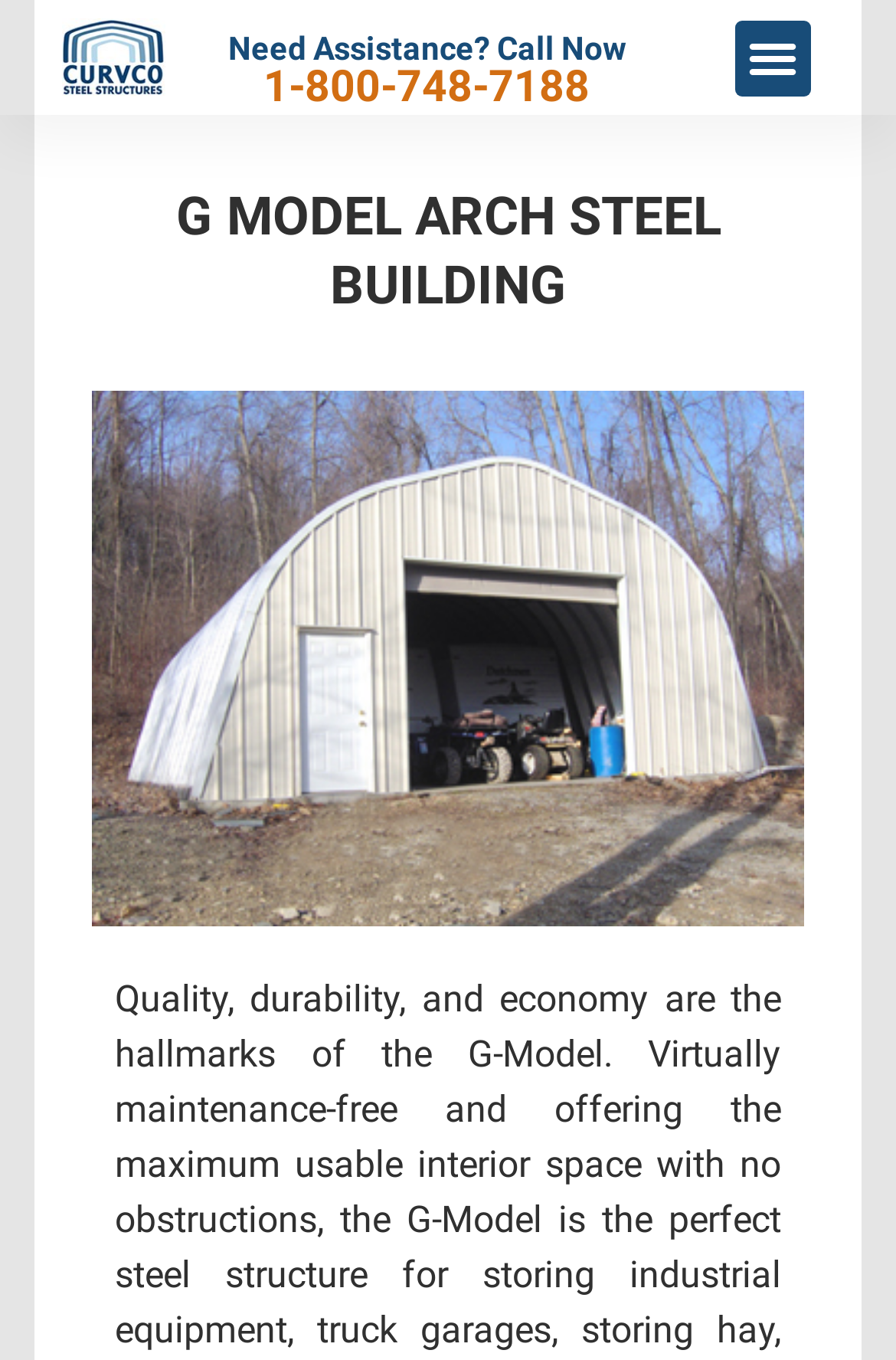Is the menu toggle button expanded?
Make sure to answer the question with a detailed and comprehensive explanation.

I found the menu toggle button by looking at the top-right corner of the webpage, where there is a button with the text 'Menu Toggle' and the property 'expanded' set to 'False'.